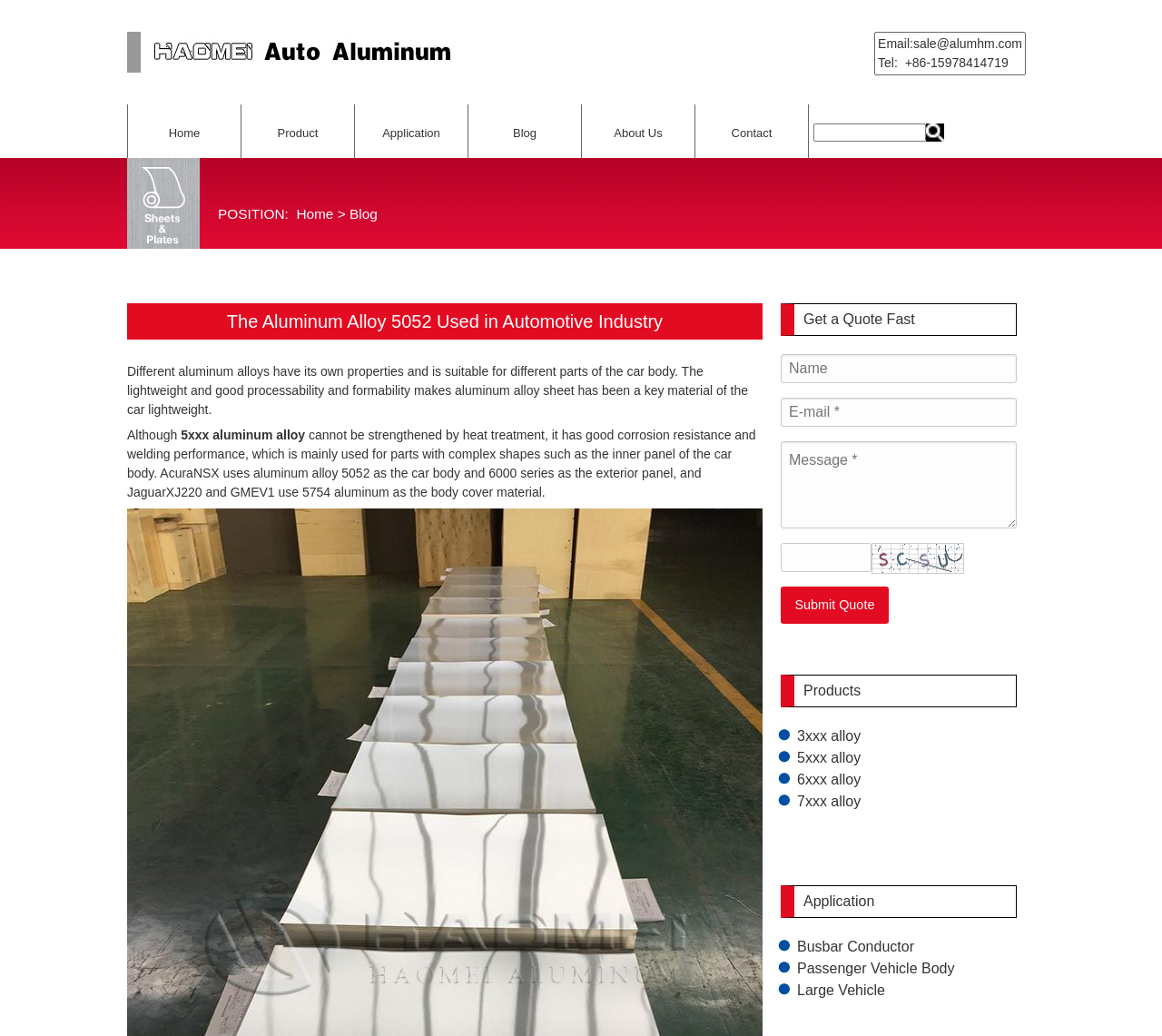Analyze the image and answer the question with as much detail as possible: 
What is the application of aluminum alloy mentioned in the webpage?

The webpage mentions that aluminum alloy is used in various applications, including Busbar Conductor, Passenger Vehicle Body, and Large Vehicle. These are listed under the 'Application' section.